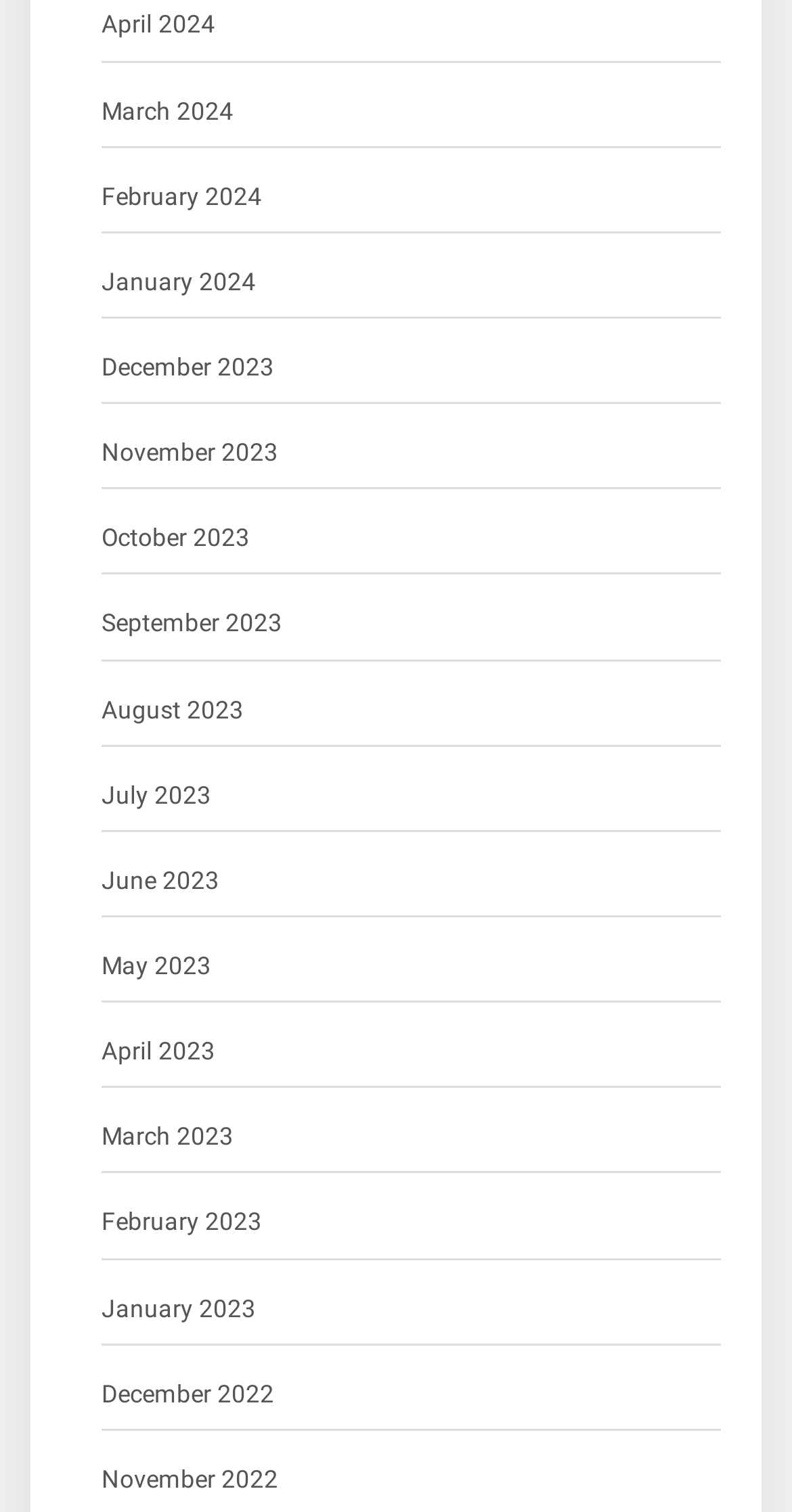Answer in one word or a short phrase: 
How many months are listed in 2024?

4